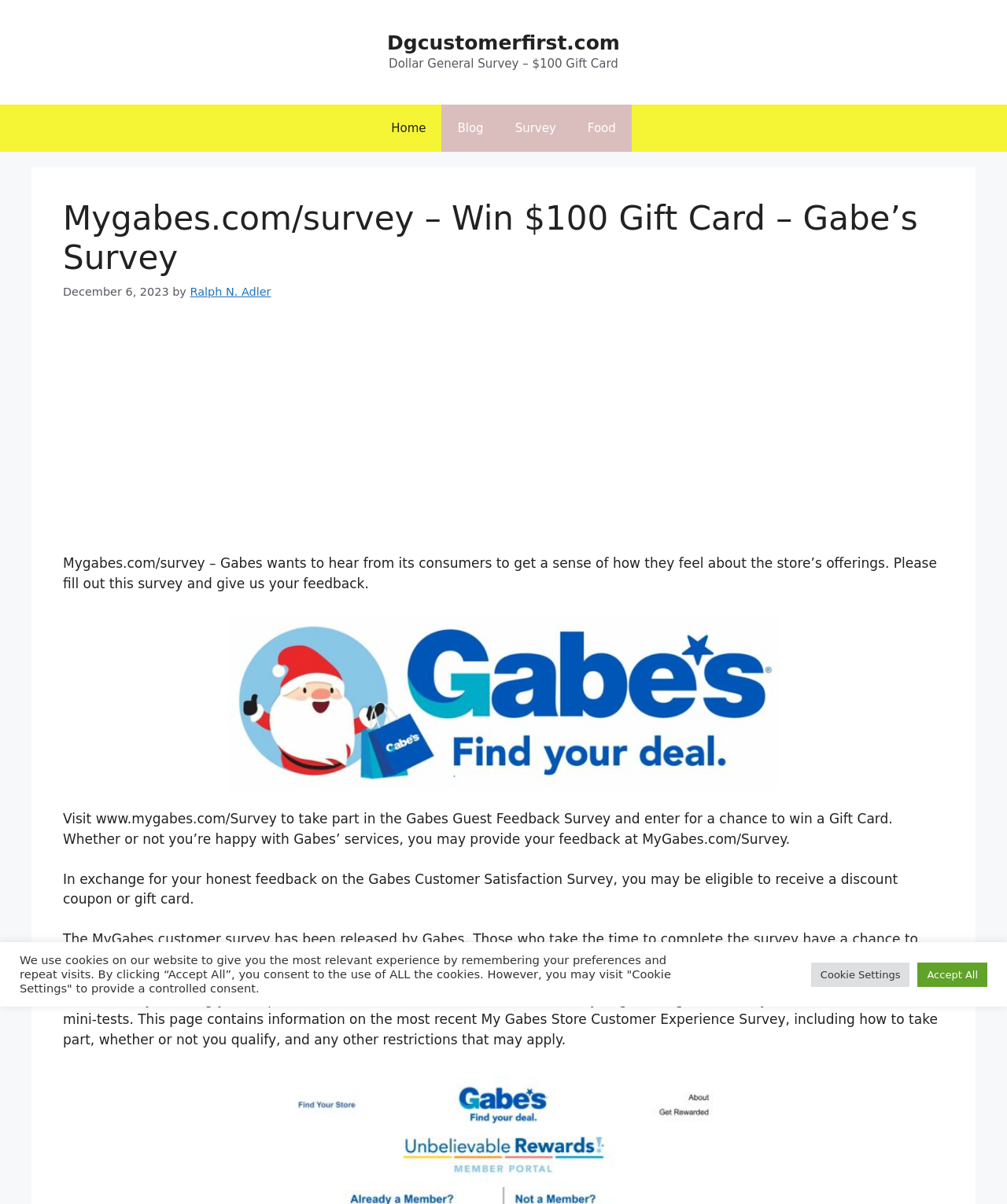What is the purpose of the survey?
Refer to the screenshot and deliver a thorough answer to the question presented.

The purpose of the survey is to get feedback from consumers about the store's offerings, as stated in the text 'Gabes wants to hear from its consumers to get a sense of how they feel about the store’s offerings. Please fill out this survey and give us your feedback.'